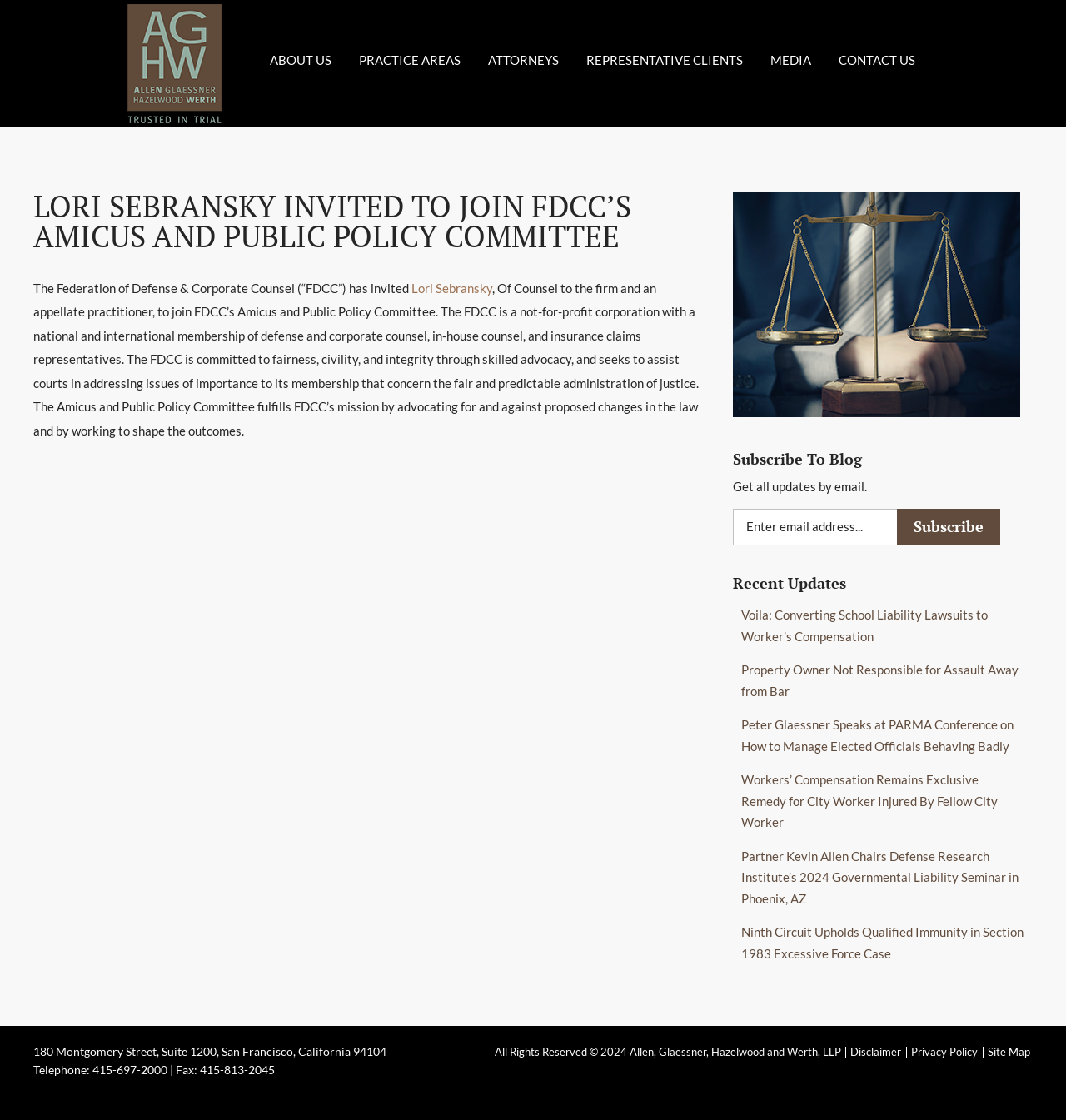Determine the bounding box of the UI element mentioned here: "Trending". The coordinates must be in the format [left, top, right, bottom] with values ranging from 0 to 1.

None